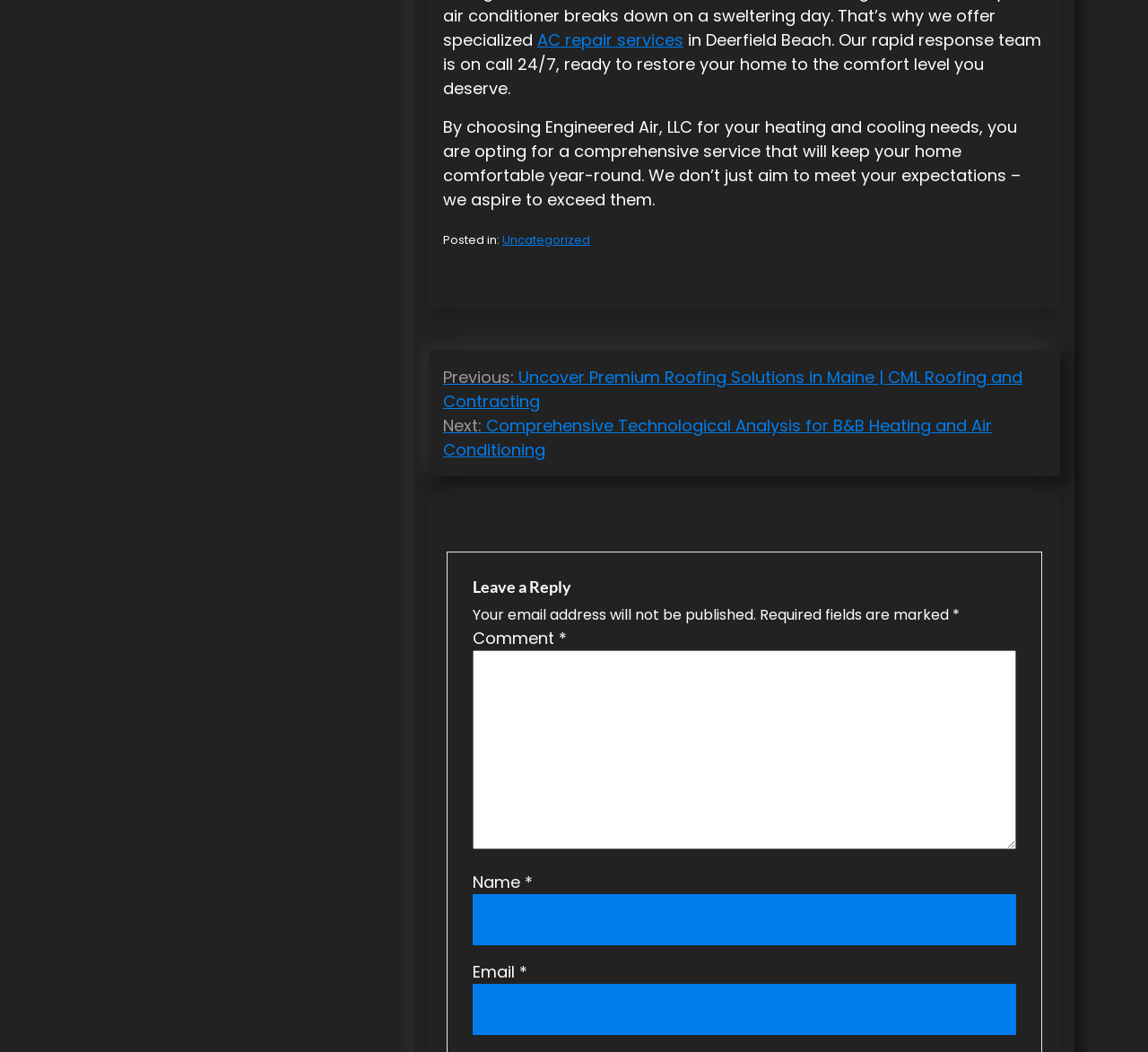With reference to the image, please provide a detailed answer to the following question: What is the purpose of the company?

The purpose of the company can be inferred from the text 'By choosing Engineered Air, LLC for your heating and cooling needs...' which suggests that the company provides heating and cooling services.